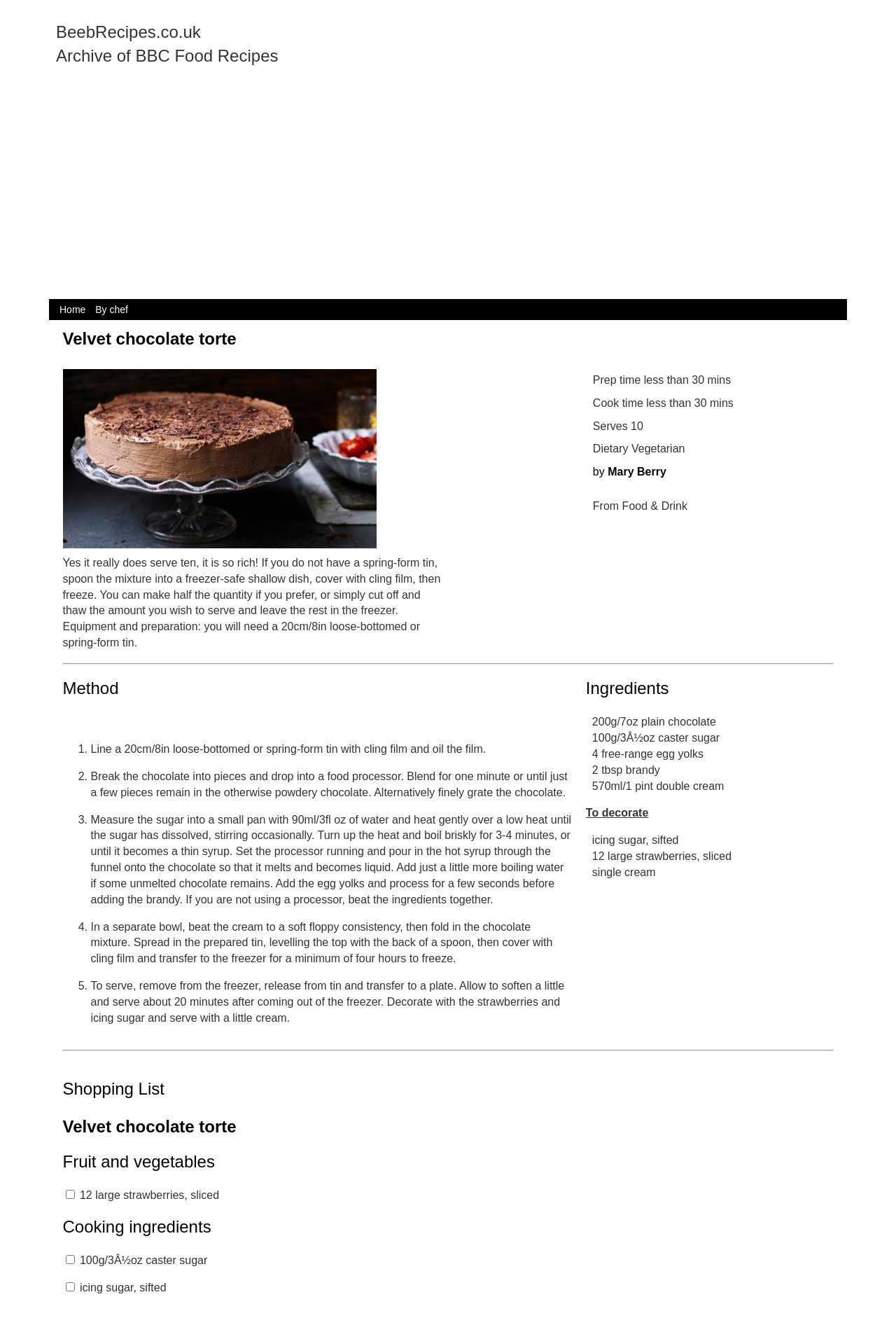Generate the text content of the main heading of the webpage.

Velvet chocolate torte